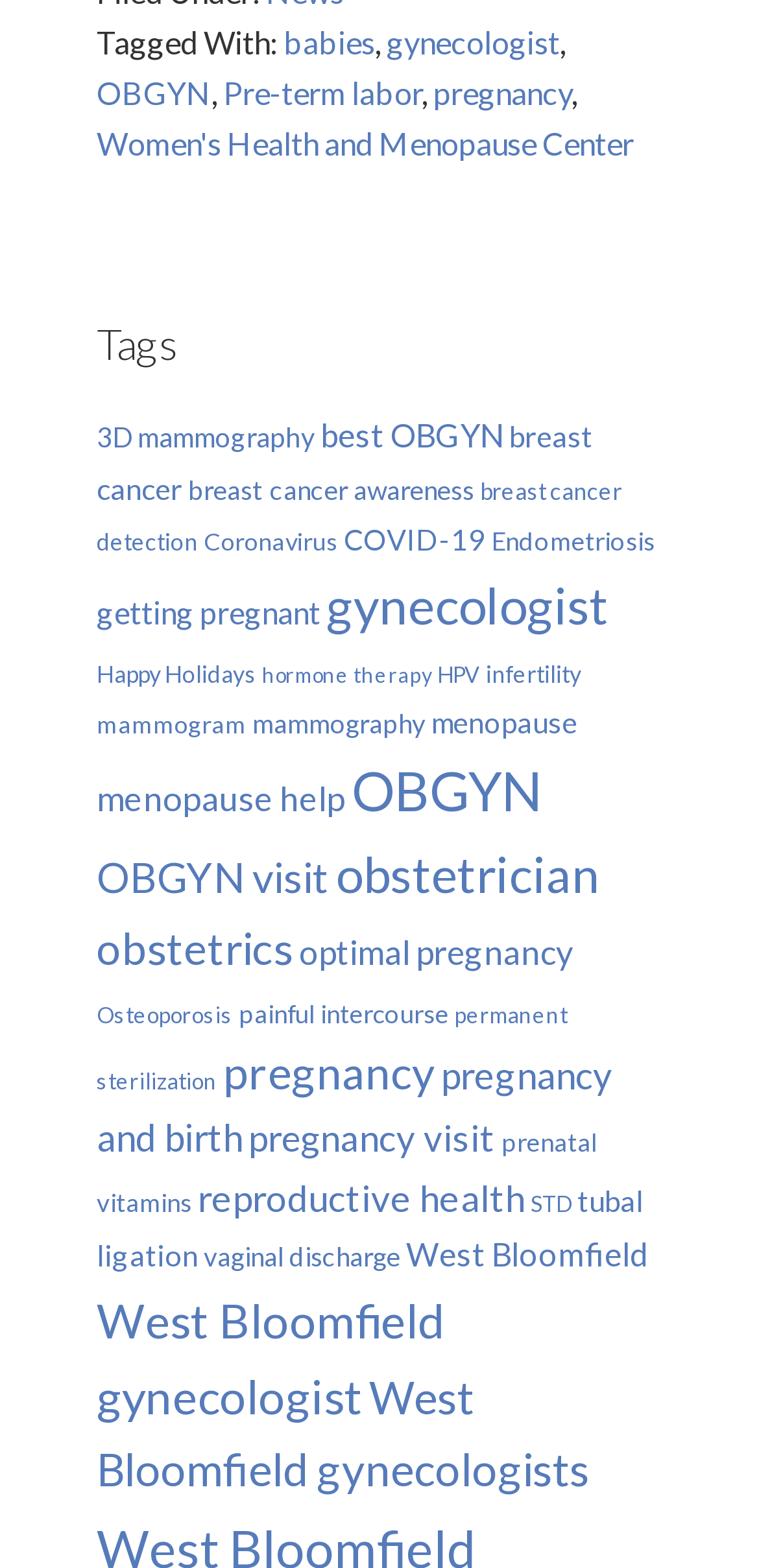Find the bounding box coordinates of the clickable area required to complete the following action: "View the '3D mammography' tag".

[0.127, 0.268, 0.414, 0.289]